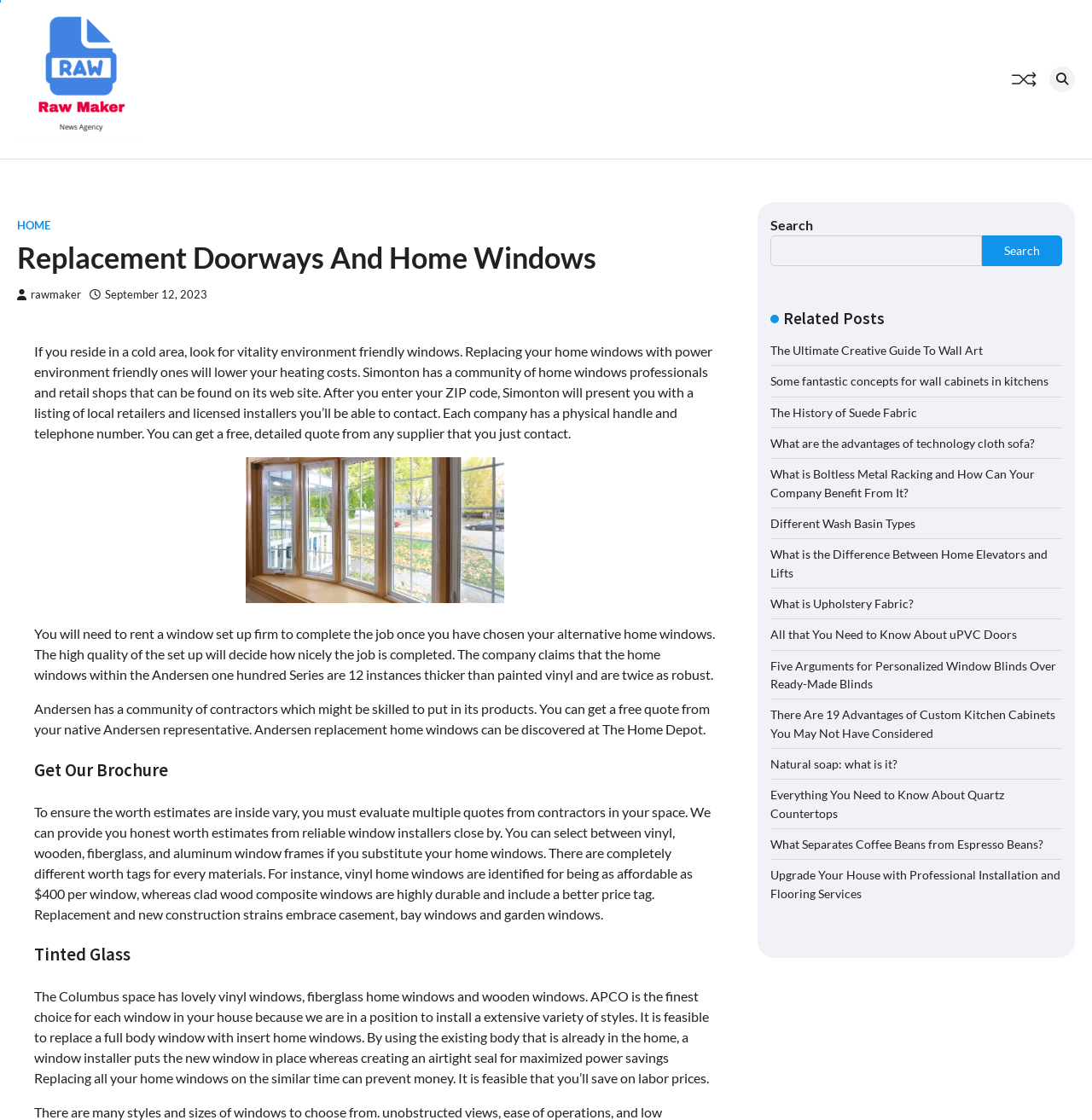Find the bounding box coordinates for the area that should be clicked to accomplish the instruction: "Click on the 'HOME' link".

[0.016, 0.196, 0.046, 0.207]